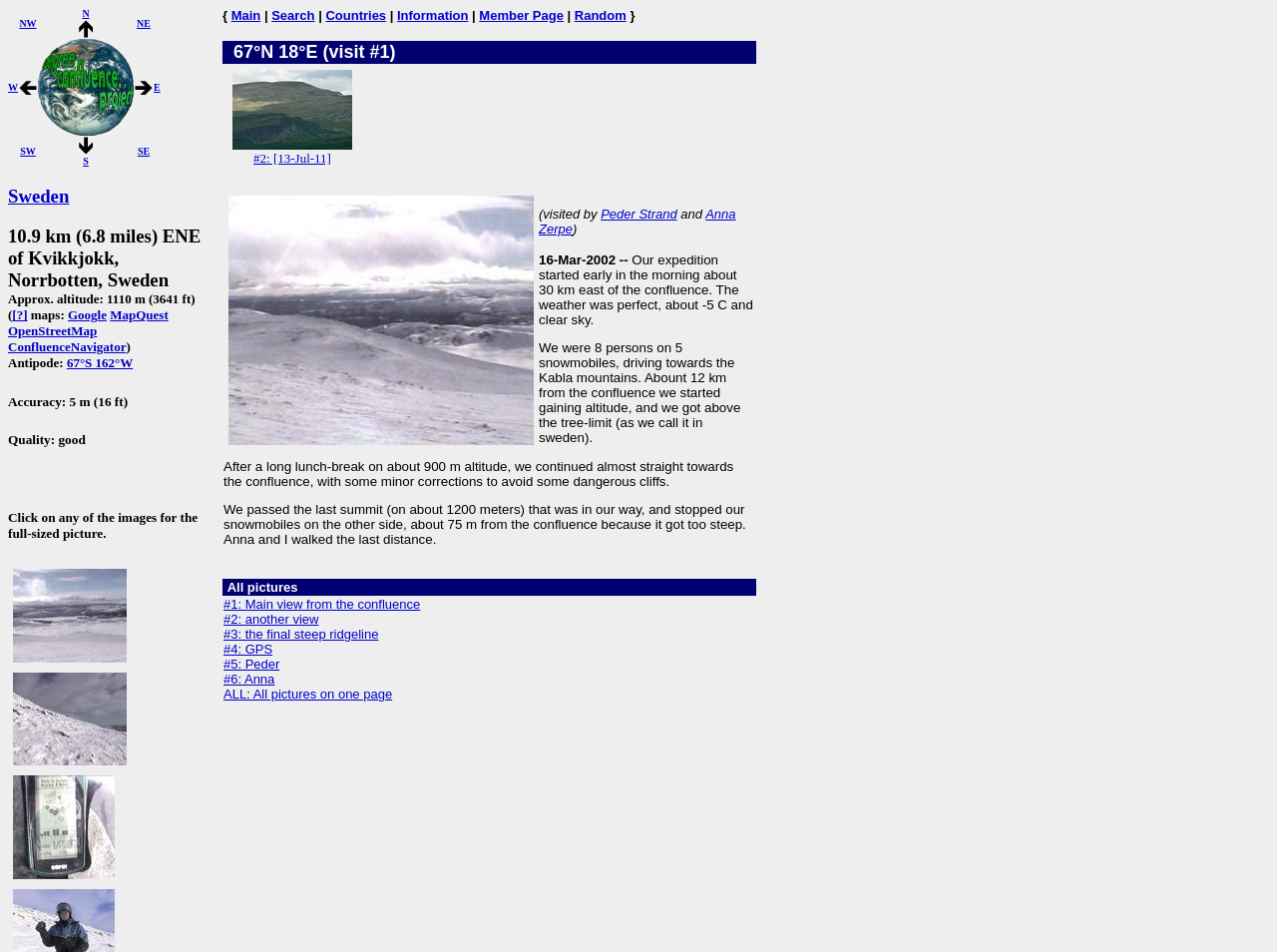Explain the webpage in detail.

The webpage is about the Degree Confluence Project, specifically a visit to a confluence point in Sweden. At the top, there is a table with links to different directions (NW, N, NE, W, E, SW, S, SE) and a description of the project. Below this table, there is a heading that reads "Sweden" and a link to it.

The main content of the page is divided into several sections. The first section provides information about the confluence point, including its location (10.9 km ENE of Kvikkjokk, Norrbotten, Sweden), altitude (1110 m or 3641 ft), and antipode (67°S 162°W). There are also links to various maps, including Google Map, MapQuest, OpenStreetMap, and ConfluenceNavigator.

The next section provides information about the accuracy and quality of the confluence point, with headings that read "Accuracy: 5 m (16 ft)" and "Quality: good". 

Following this, there is a section with links to images, each with a brief description. The images are numbered from #2 to #5 and show different views of the confluence point, including a GPS reading and a photo of a person named Peder.

On the right side of the page, there is a navigation menu with links to "Main", "Search", "Countries", "Information", "Member Page", and "Random". There is also a table with a link to a visit #2, which includes a description and an image.

At the bottom of the page, there is a long description of the expedition to the confluence point, including details about the weather, the route taken, and the challenges faced. The description is accompanied by an image of the main view from the confluence point.